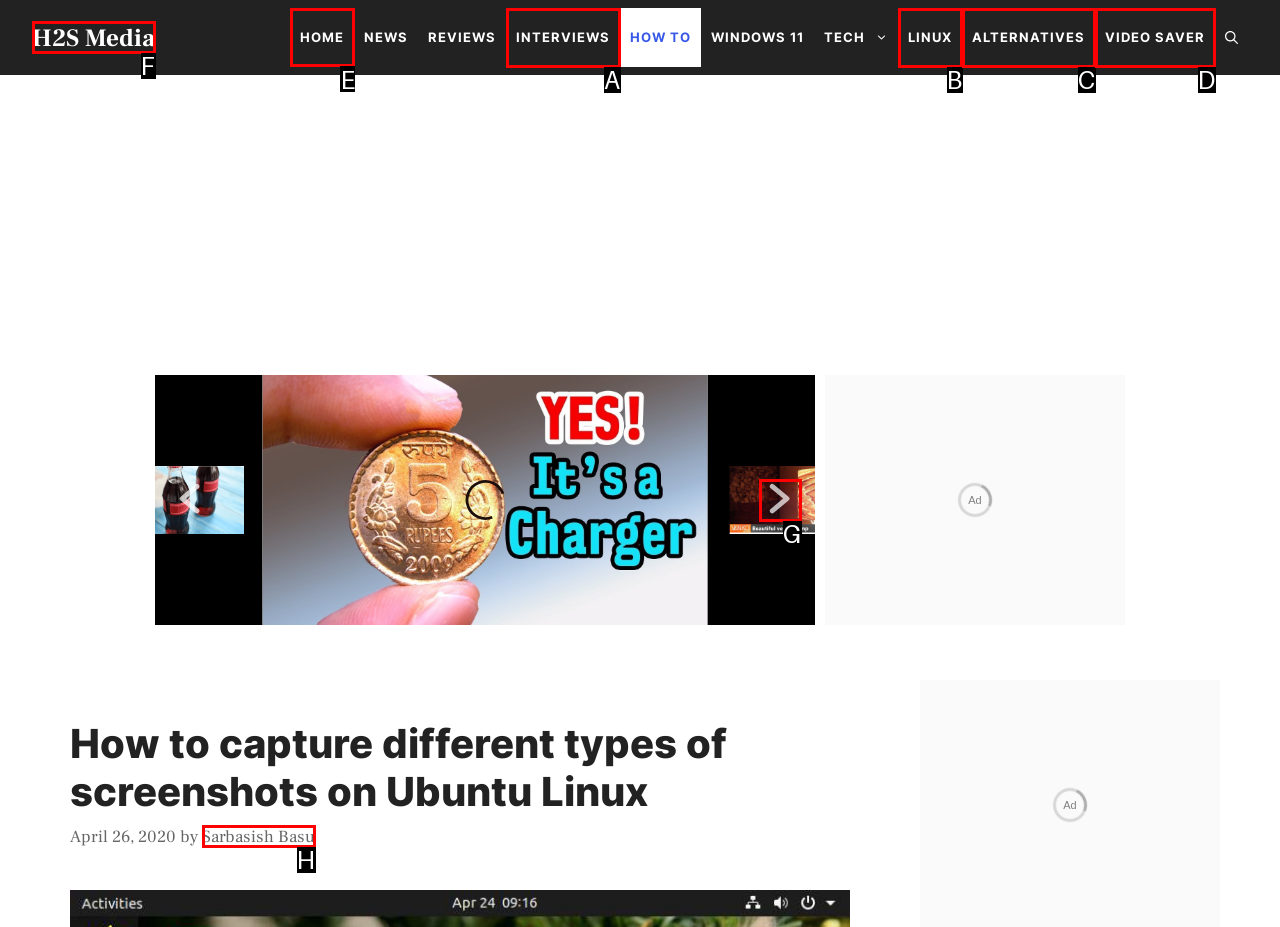Identify the correct letter of the UI element to click for this task: Email nativeMsg
Respond with the letter from the listed options.

None